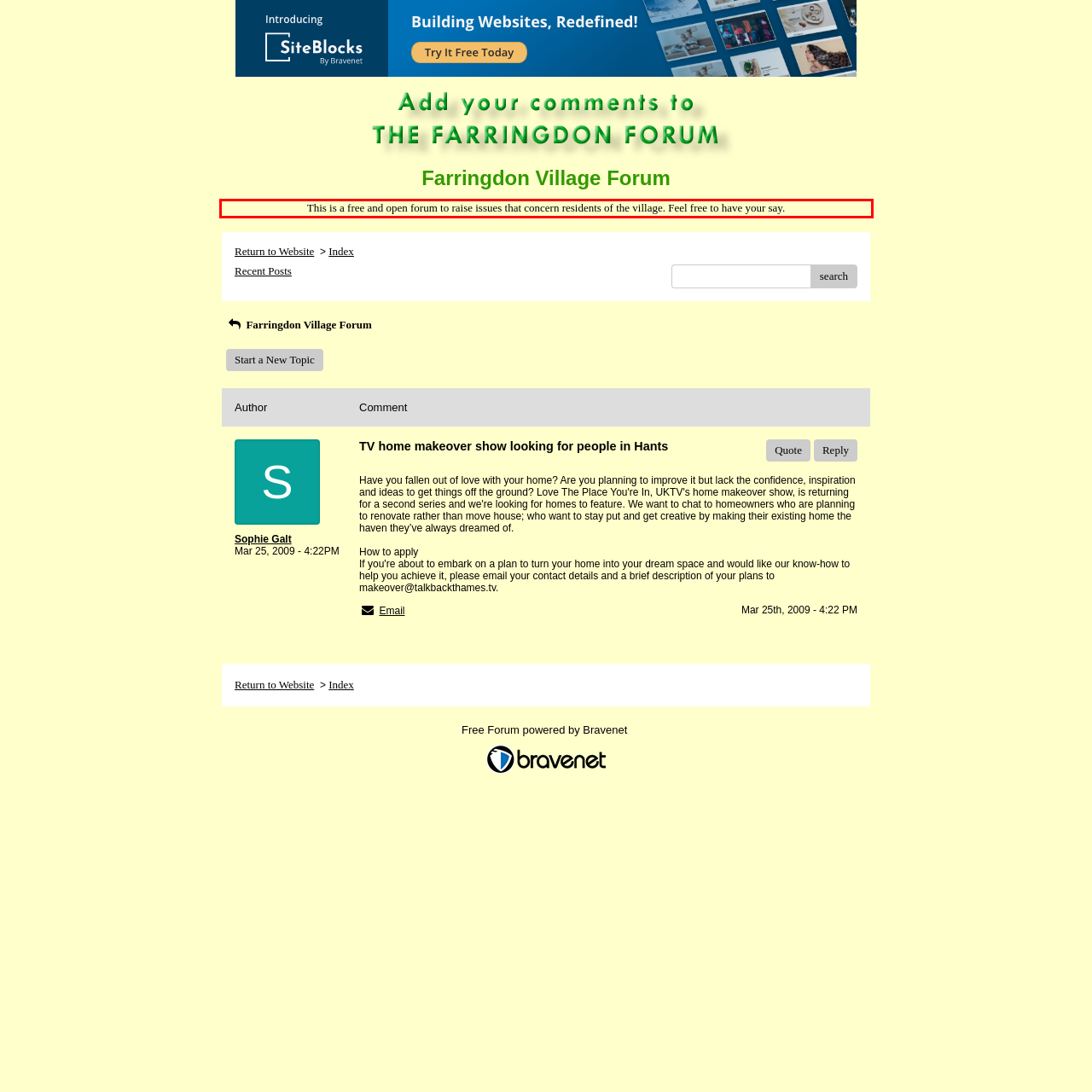Please use OCR to extract the text content from the red bounding box in the provided webpage screenshot.

This is a free and open forum to raise issues that concern residents of the village. Feel free to have your say.